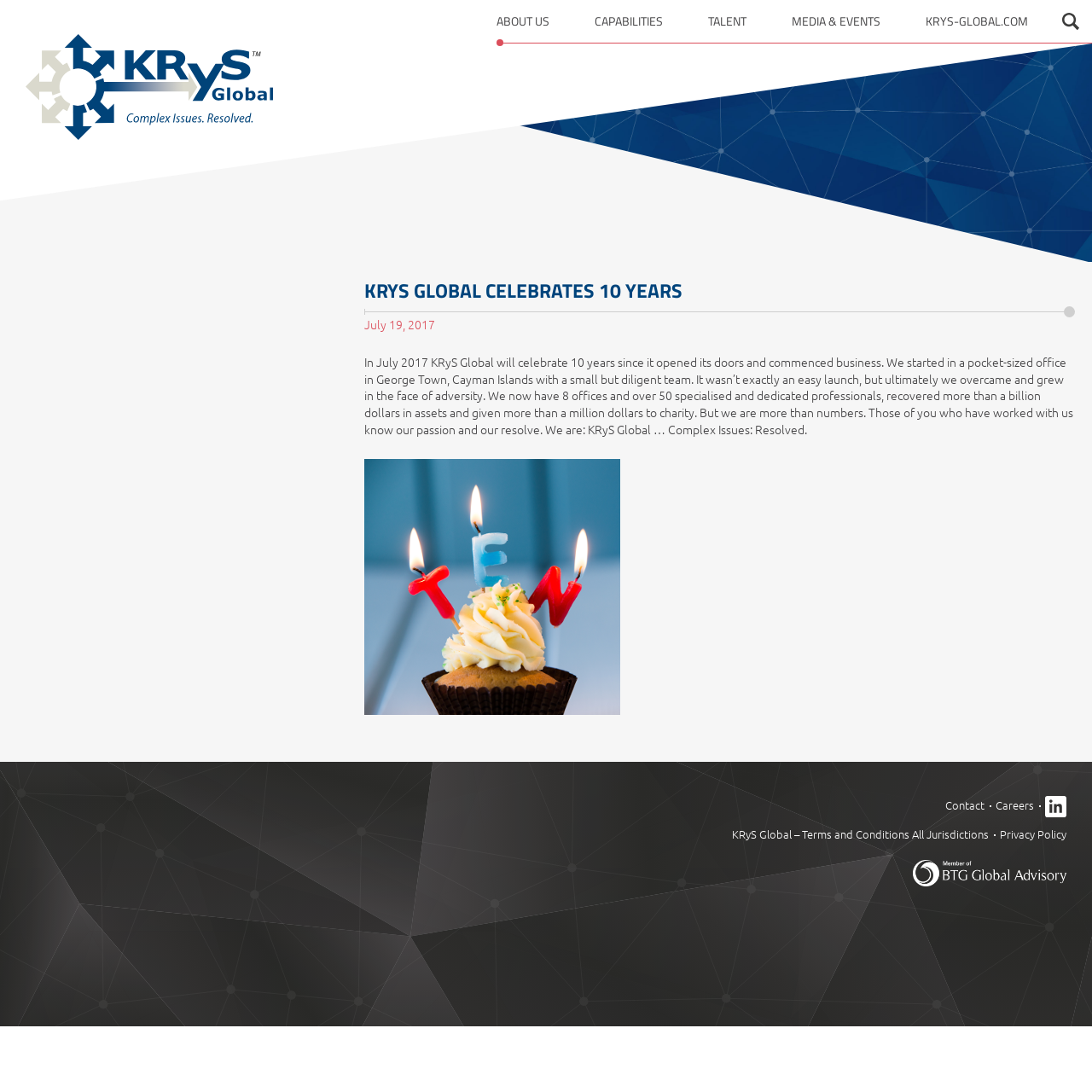Identify the bounding box coordinates necessary to click and complete the given instruction: "View KRyS Global on Linkedin".

[0.957, 0.729, 0.977, 0.749]